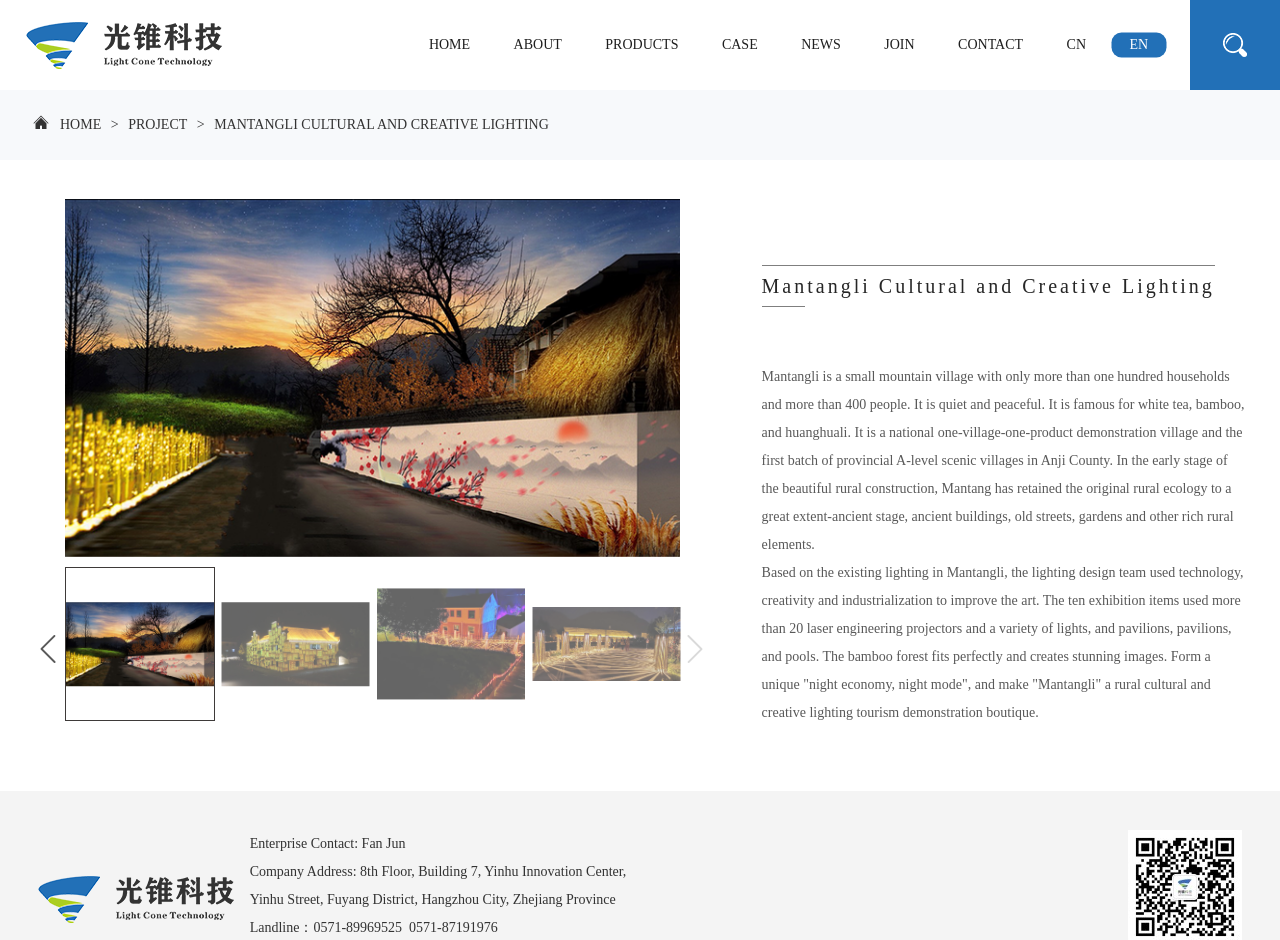Could you locate the bounding box coordinates for the section that should be clicked to accomplish this task: "Switch to EN language".

[0.882, 0.0, 0.897, 0.096]